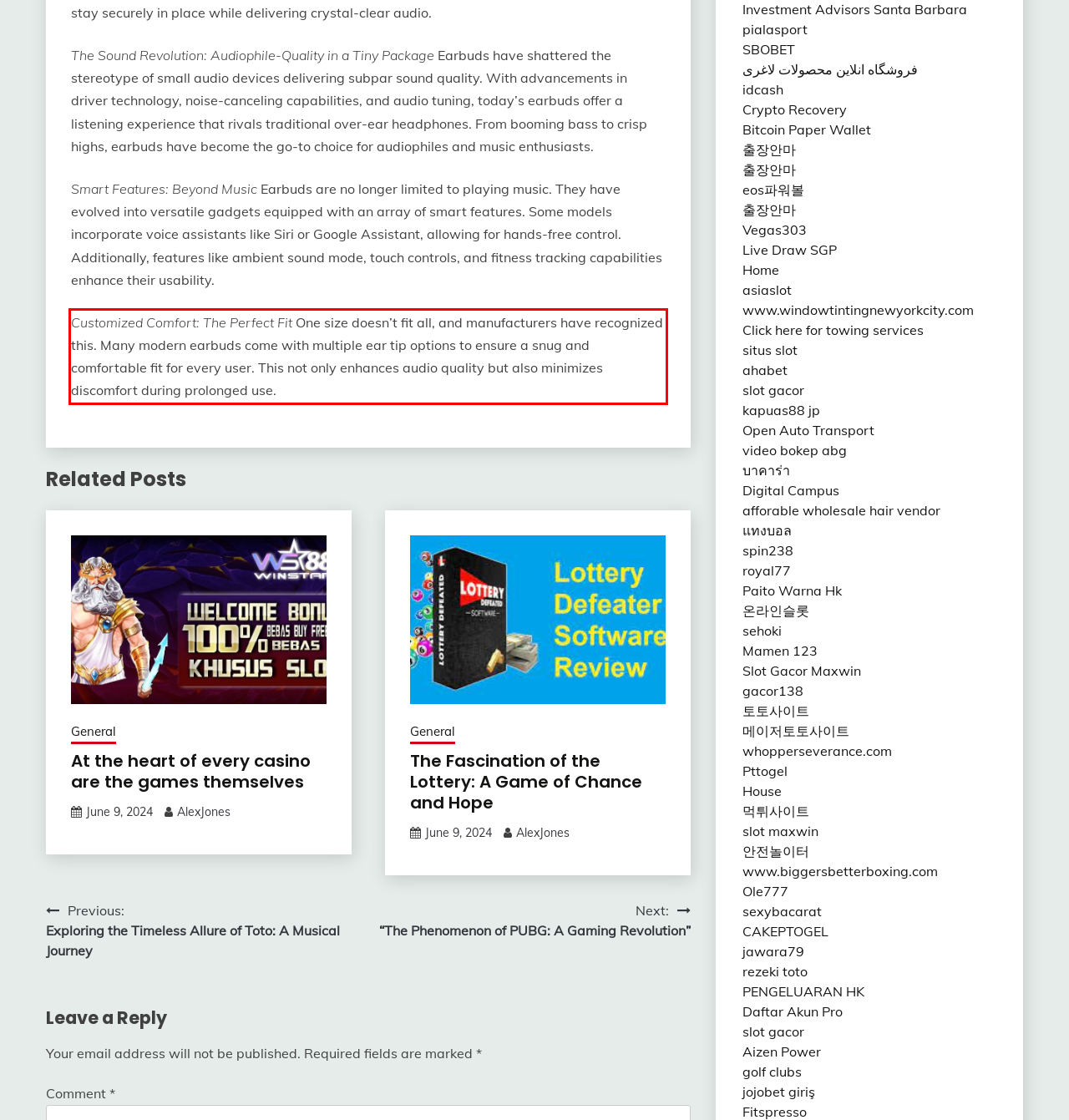Identify the text inside the red bounding box in the provided webpage screenshot and transcribe it.

Customized Comfort: The Perfect Fit One size doesn’t fit all, and manufacturers have recognized this. Many modern earbuds come with multiple ear tip options to ensure a snug and comfortable fit for every user. This not only enhances audio quality but also minimizes discomfort during prolonged use.